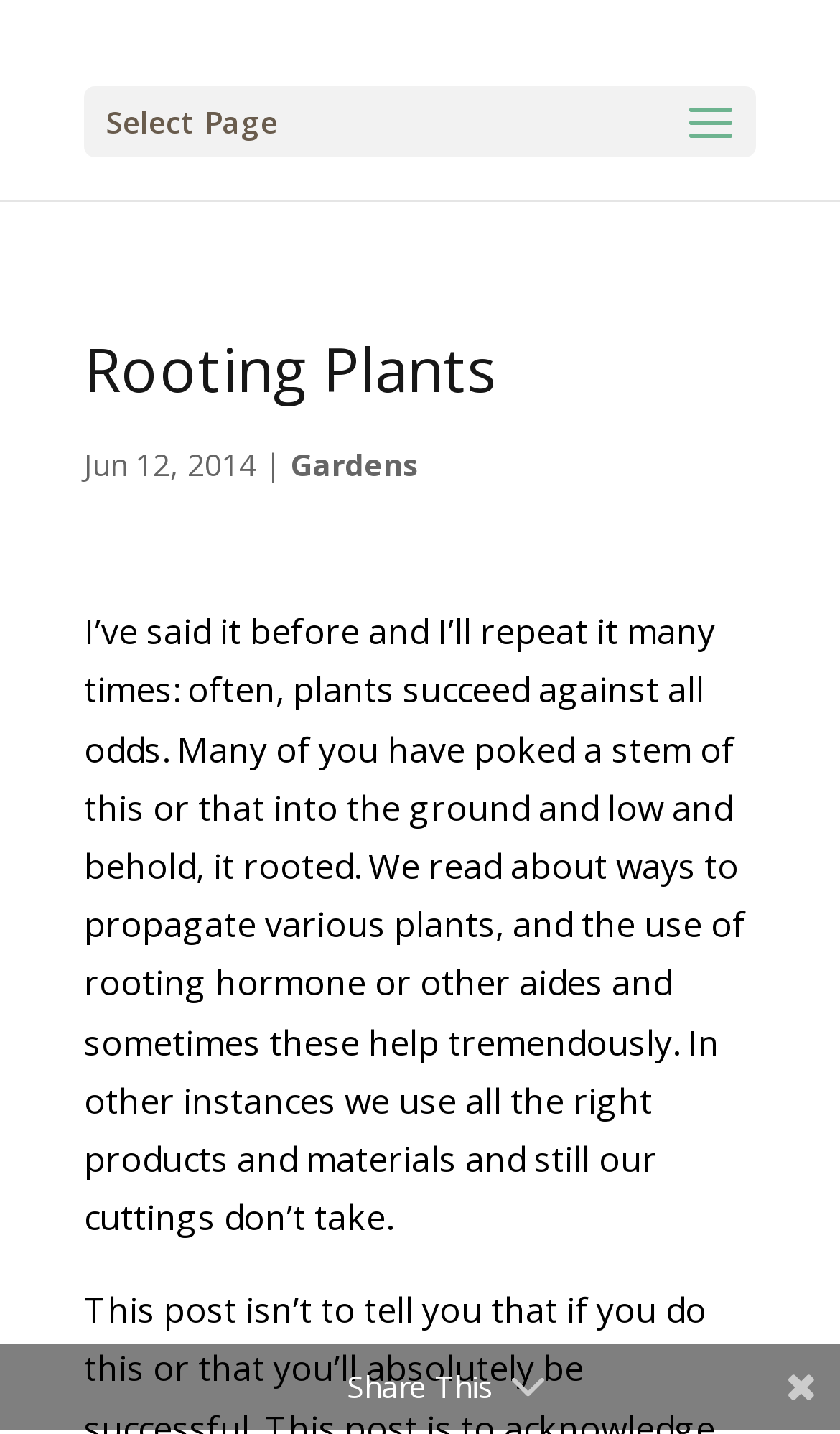Explain the webpage's layout and main content in detail.

The webpage is about rooting plants, specifically discussing the concept of plants succeeding against all odds. At the top, there is a navigation element labeled "Select Page". Below it, a heading "Rooting Plants" is prominently displayed, taking up most of the width of the page. 

To the right of the heading, there is a date "Jun 12, 2014" followed by a vertical line and a link to "Gardens". 

Below the heading and the date, there is a long paragraph of text that discusses the author's experience with plant propagation, mentioning the use of rooting hormone and other materials. The text is quite lengthy and takes up most of the page's content area.

At the bottom of the page, there is a "Share This" button, positioned near the right edge of the page.